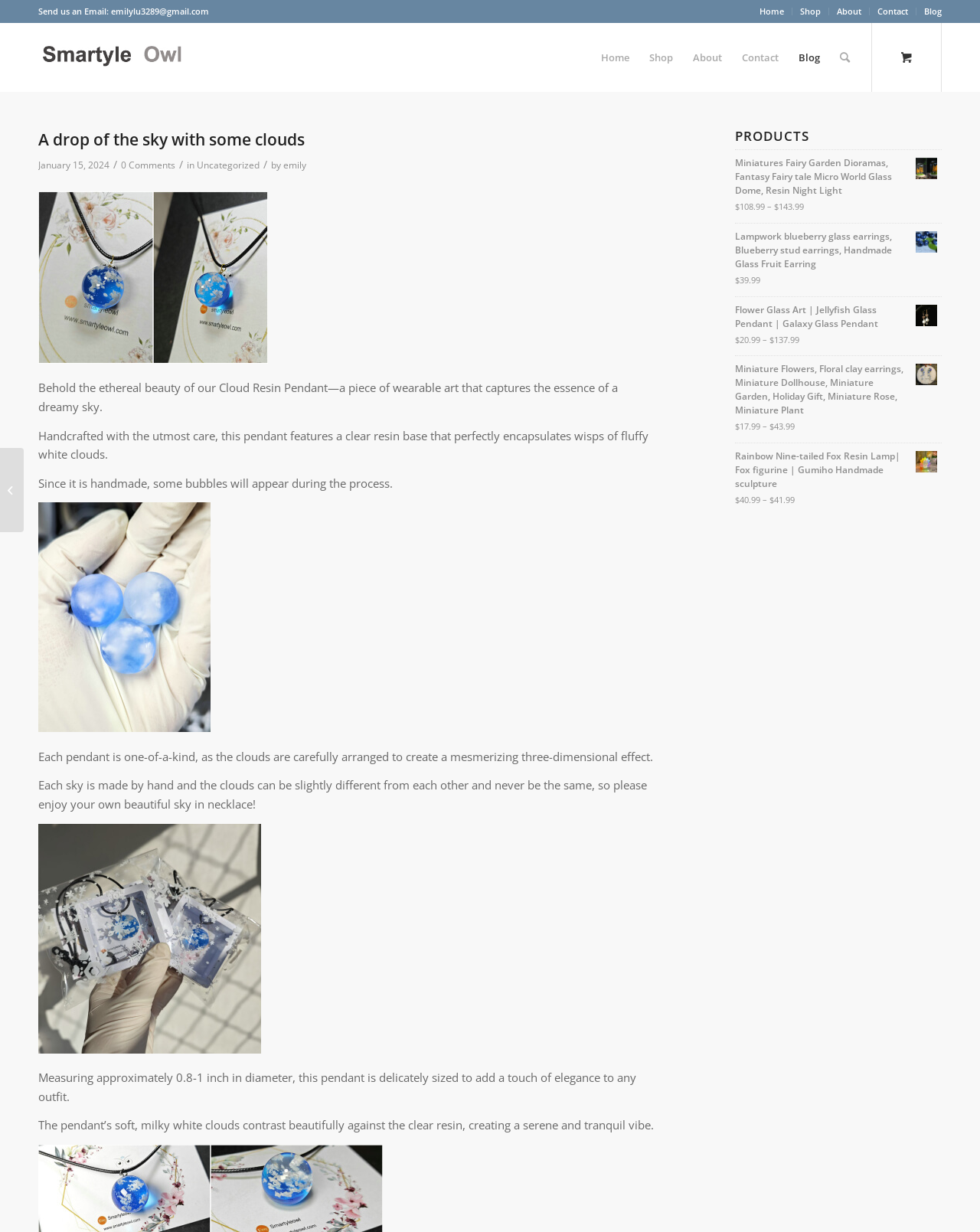Determine the bounding box coordinates of the section I need to click to execute the following instruction: "View the 'Cloud Resin Pendant' product". Provide the coordinates as four float numbers between 0 and 1, i.e., [left, top, right, bottom].

[0.039, 0.155, 0.273, 0.295]